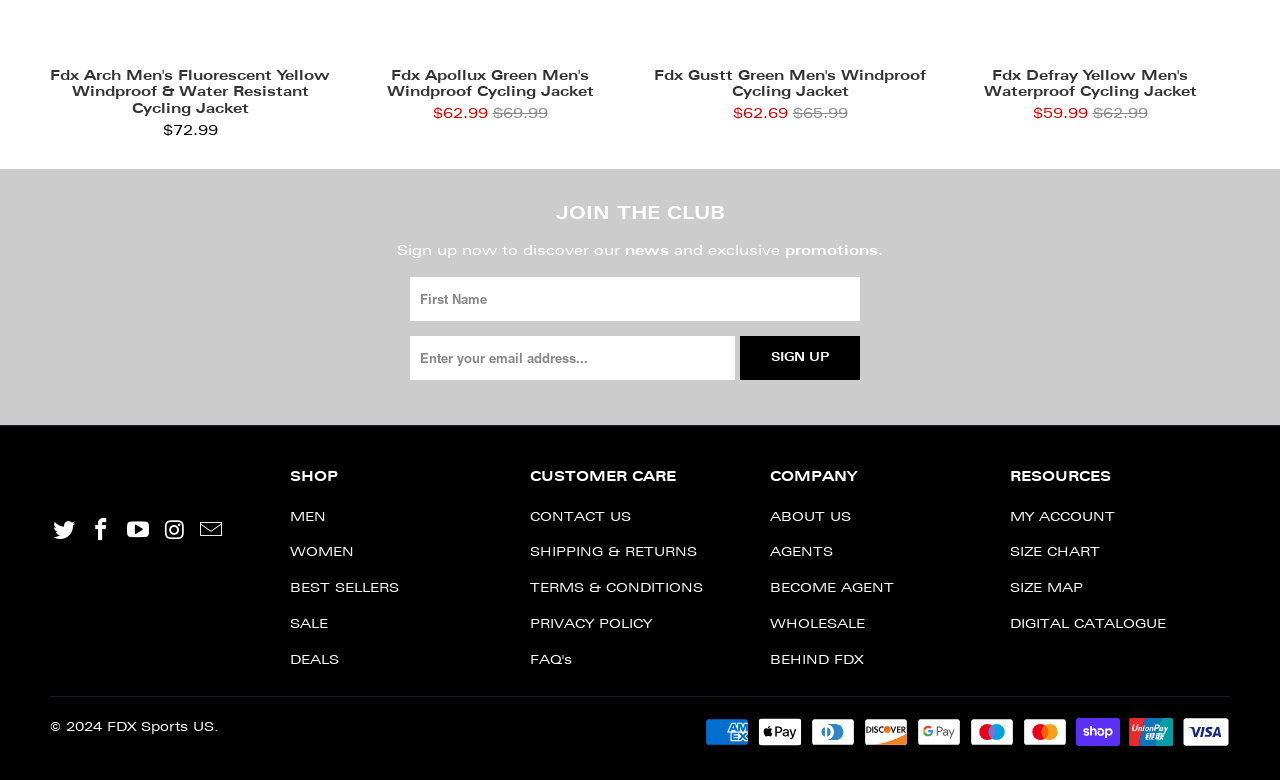Can you specify the bounding box coordinates for the region that should be clicked to fulfill this instruction: "Learn about the company".

[0.602, 0.652, 0.665, 0.671]